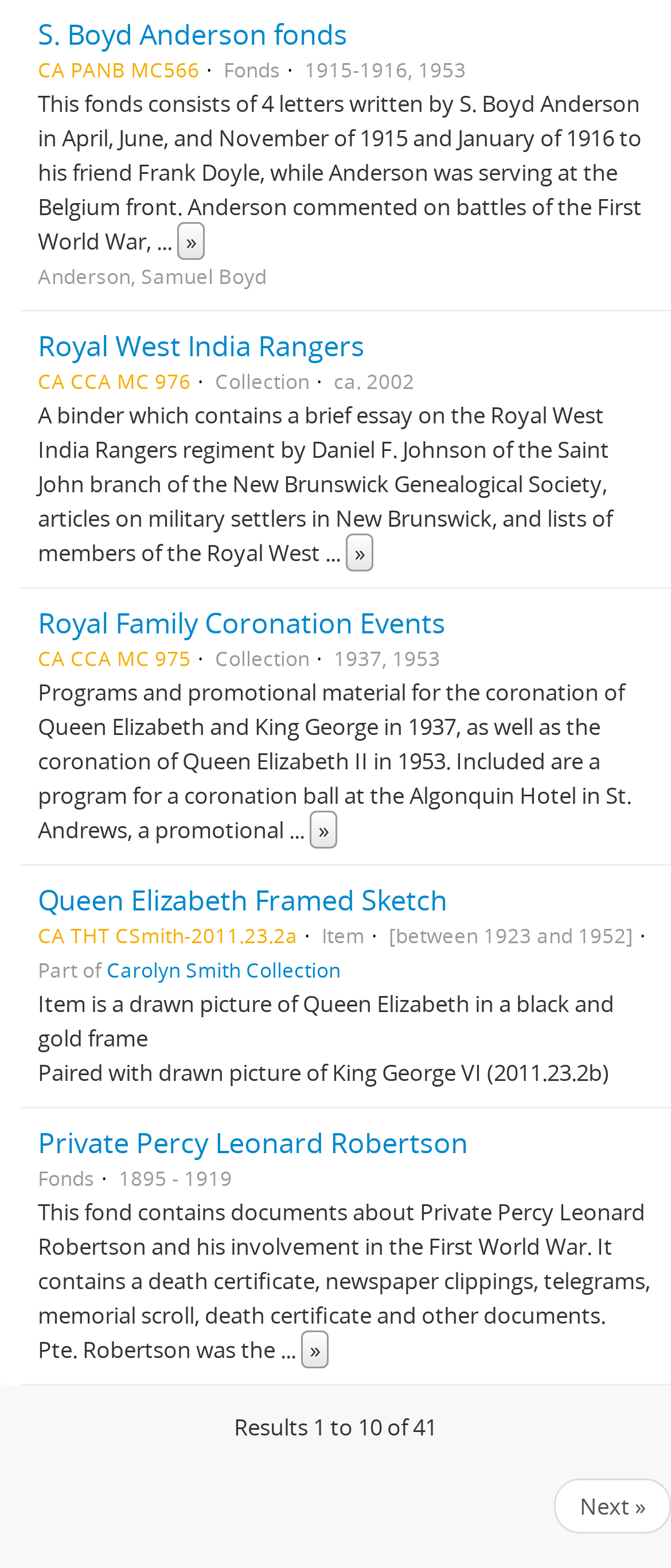Please indicate the bounding box coordinates for the clickable area to complete the following task: "Go to next page". The coordinates should be specified as four float numbers between 0 and 1, i.e., [left, top, right, bottom].

[0.826, 0.943, 1.0, 0.978]